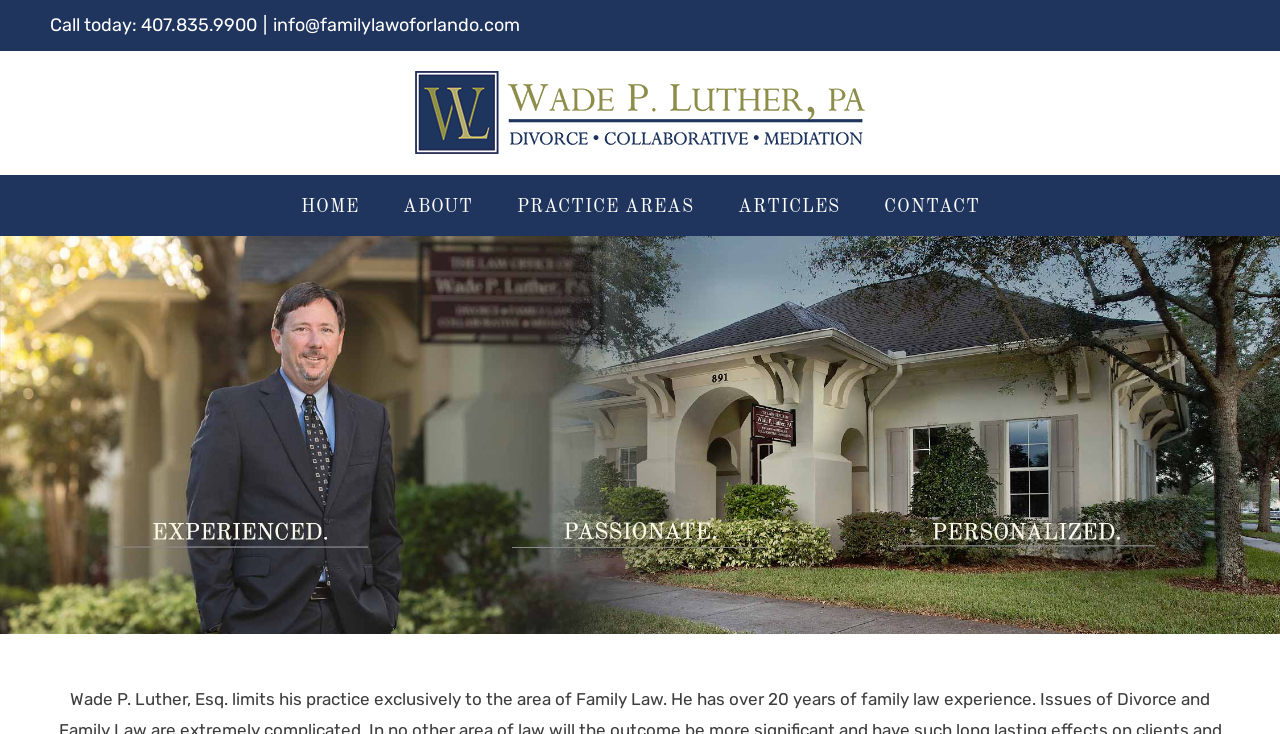Find the bounding box coordinates for the area that should be clicked to accomplish the instruction: "Learn about practice areas".

[0.404, 0.238, 0.542, 0.32]